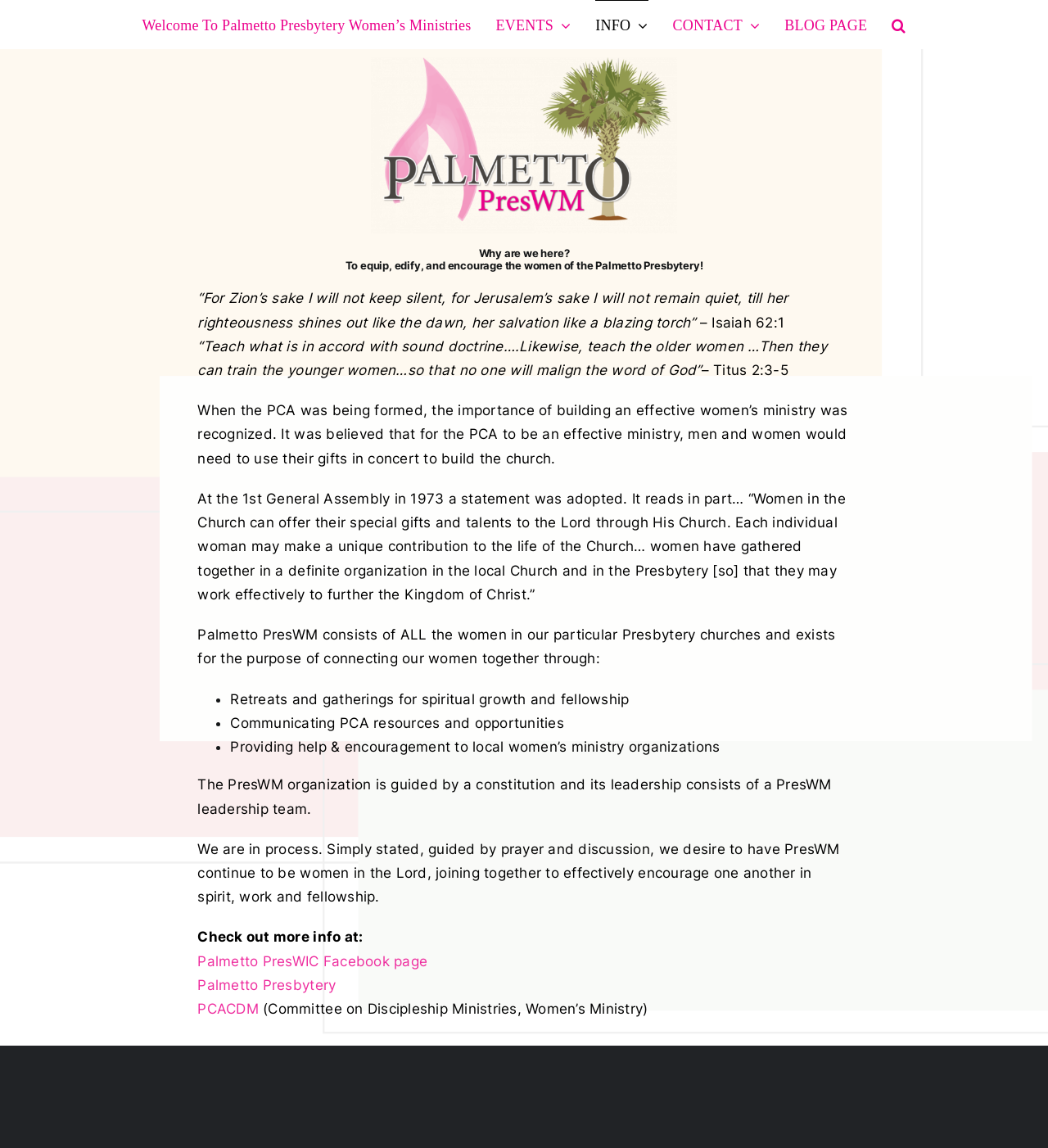Locate the bounding box coordinates of the element you need to click to accomplish the task described by this instruction: "Search for something".

[0.851, 0.0, 0.865, 0.043]